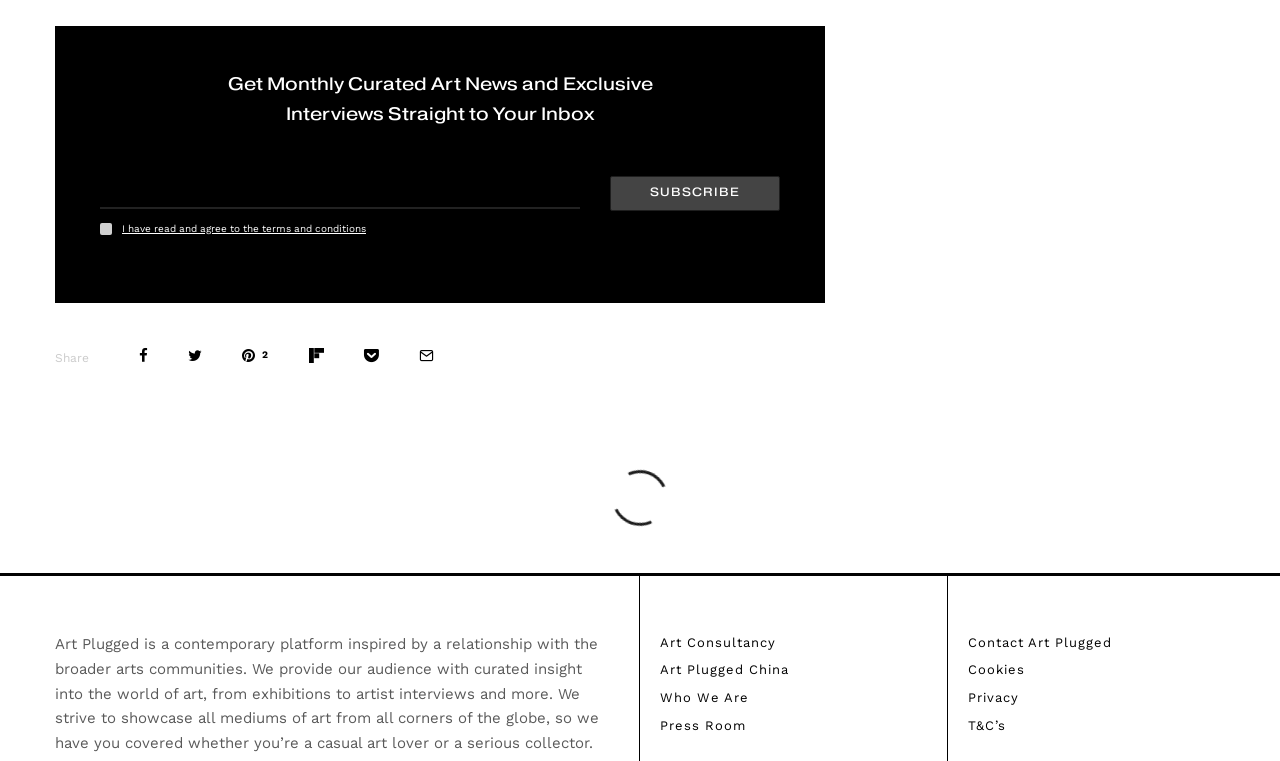What is the purpose of the textbox?
Kindly answer the question with as much detail as you can.

The textbox is located next to the 'Subscribe' button, and it is required, indicating that it is necessary to input an email address to subscribe to the newsletter or curated art news.